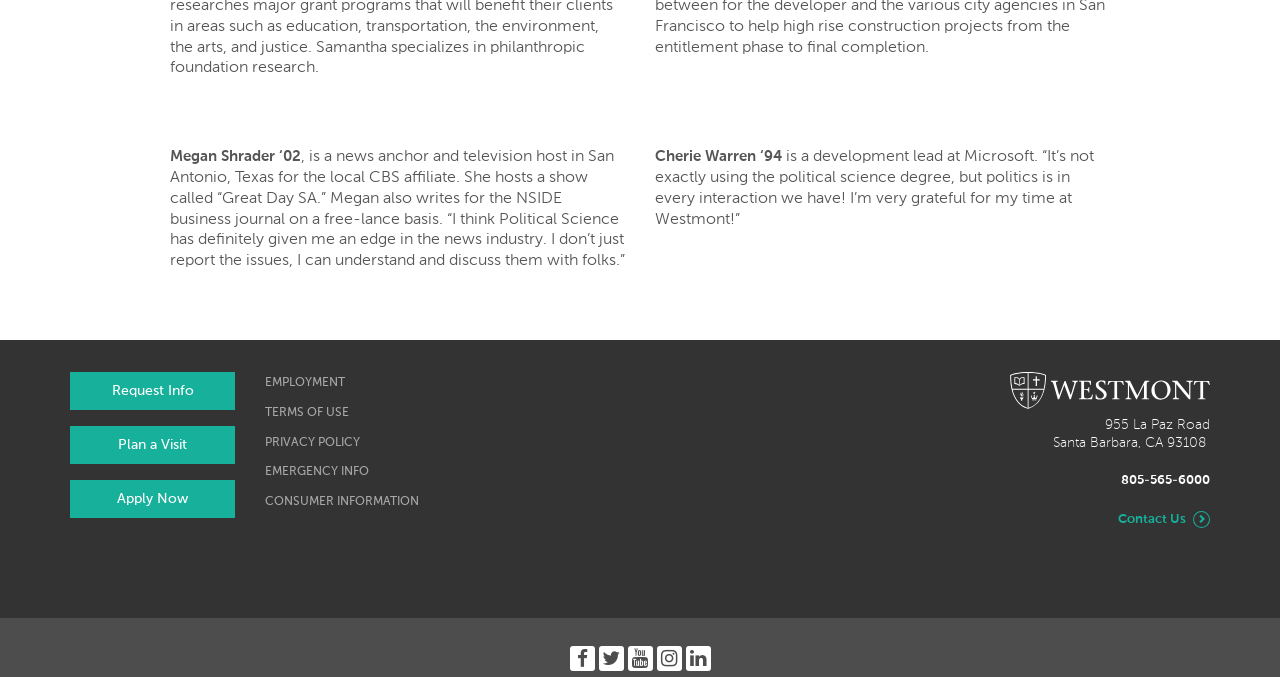Specify the bounding box coordinates (top-left x, top-left y, bottom-right x, bottom-right y) of the UI element in the screenshot that matches this description: Terms of Use

[0.207, 0.601, 0.273, 0.618]